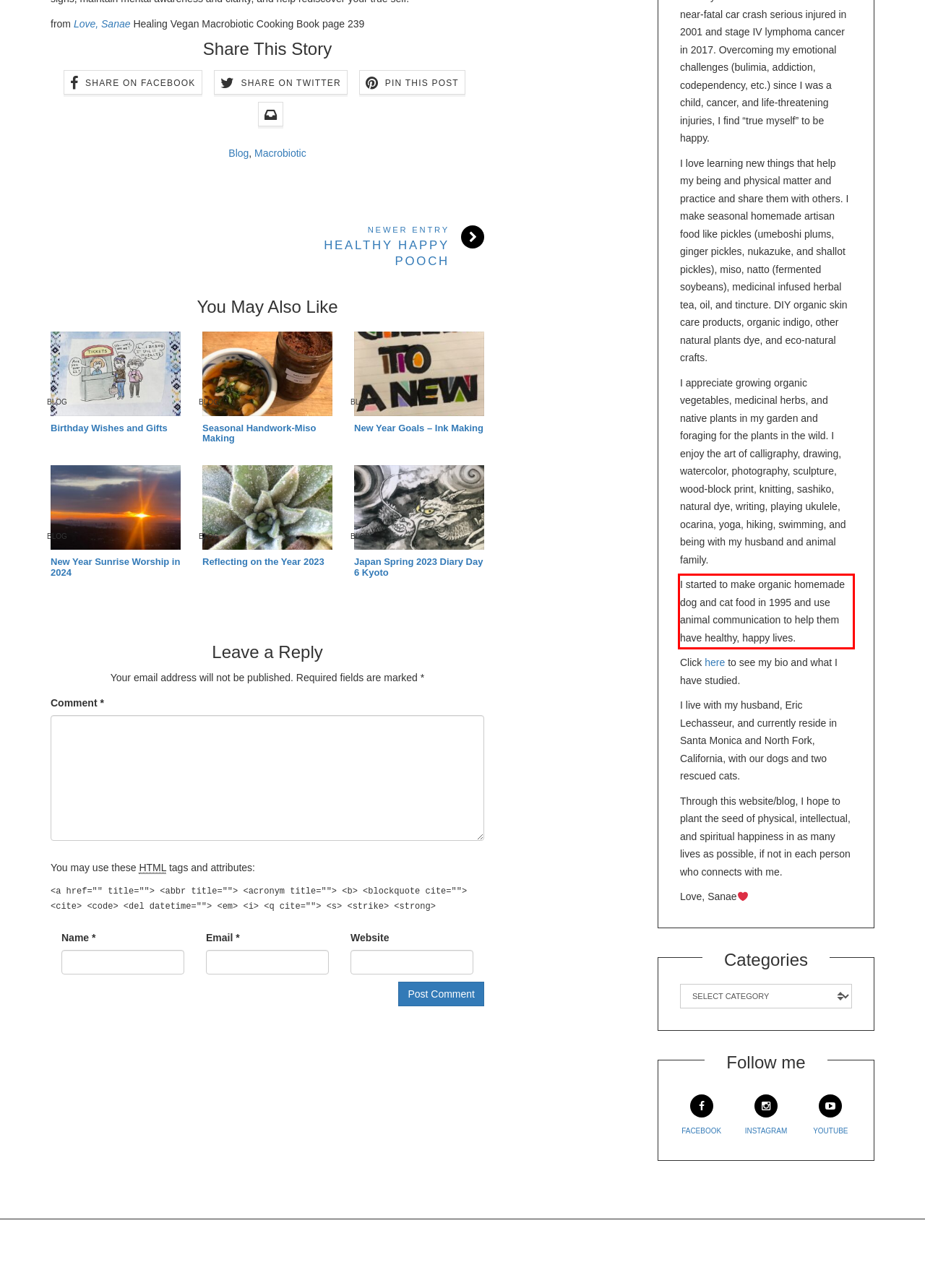Look at the webpage screenshot and recognize the text inside the red bounding box.

I started to make organic homemade dog and cat food in 1995 and use animal communication to help them have healthy, happy lives.